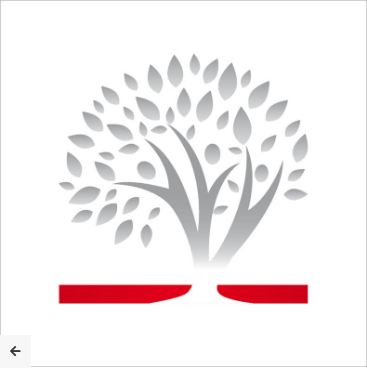Elaborate on the contents of the image in great detail.

The image features a stylized emblem representing the "Lebanese Initiative Against Discrimination and Racism." It depicts a tree with a rich canopy, symbolizing growth and unity, with human figures integrated into the foliage, representing community and inclusiveness. The tree branches upward, suggesting hope and resilience against adversity. Beneath the tree, a red horizontal line anchors the design, possibly signifying strength and stability. This emblem encapsulates the organization's mission to advocate for marginalized communities in Lebanon and combat discrimination and xenophobia.